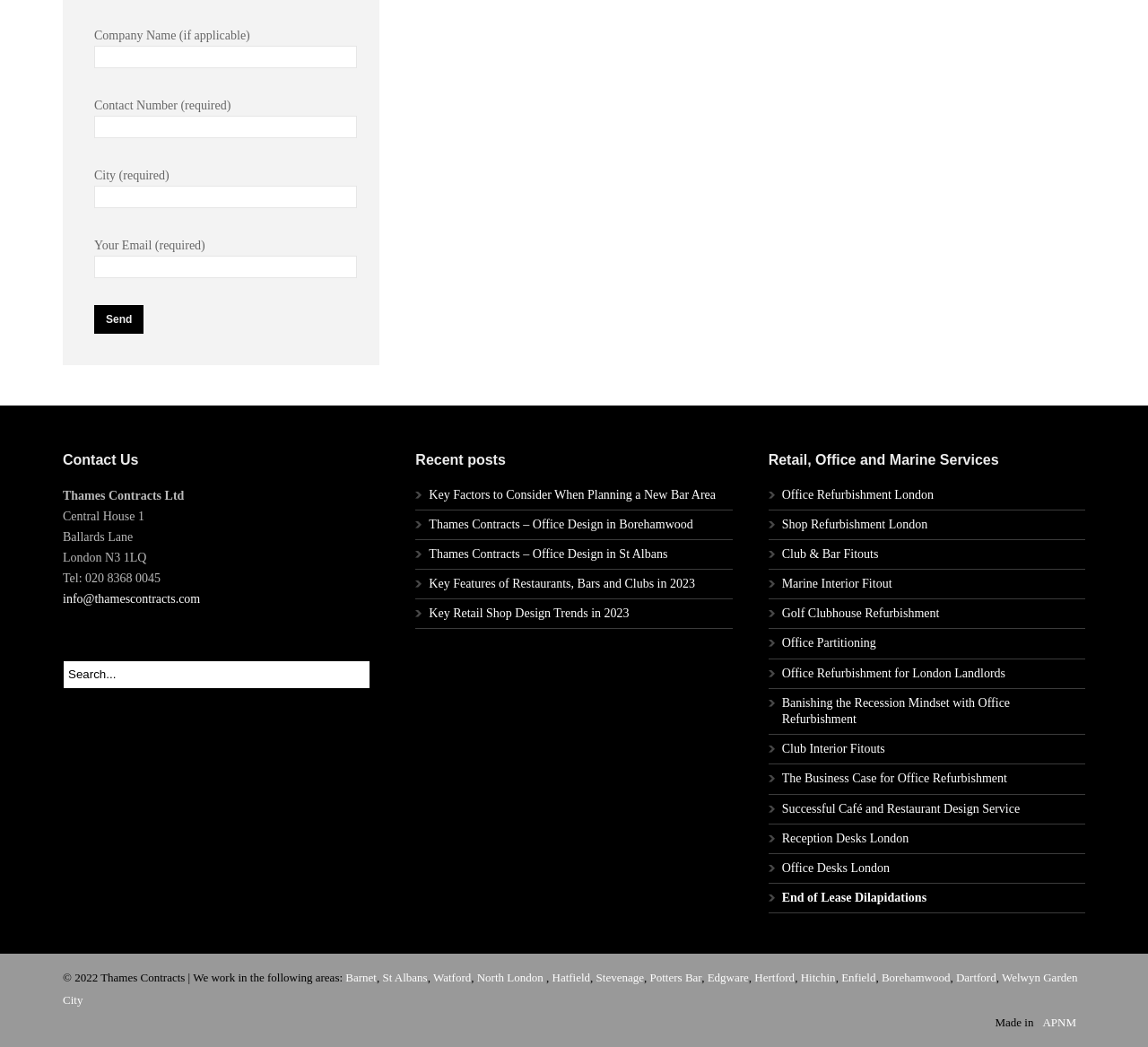What areas does the company work in?
By examining the image, provide a one-word or phrase answer.

Barnet, St Albans, Watford, etc.